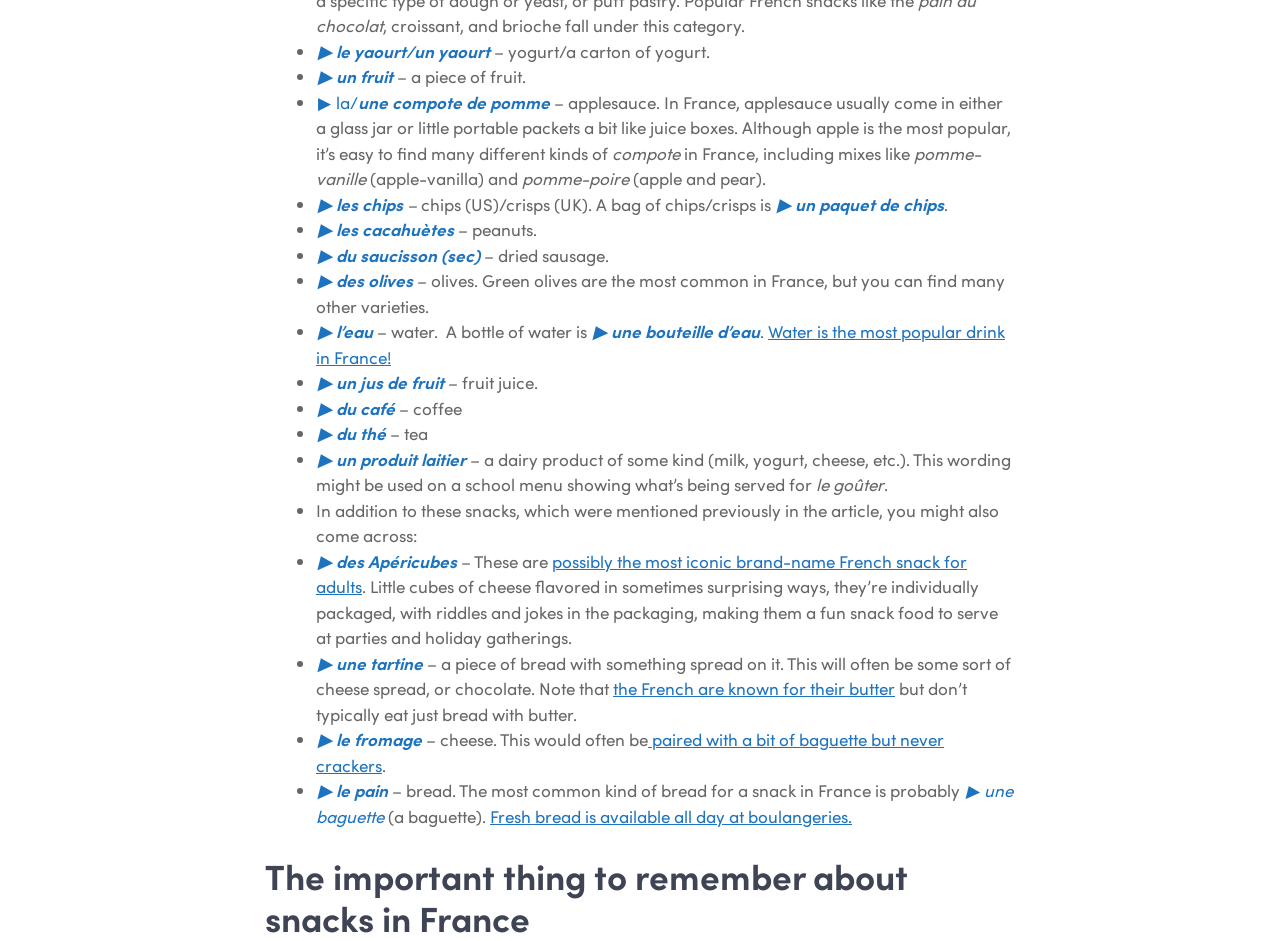Please identify the bounding box coordinates of the clickable element to fulfill the following instruction: "Click on the 'Sign up now!' button". The coordinates should be four float numbers between 0 and 1, i.e., [left, top, right, bottom].

None